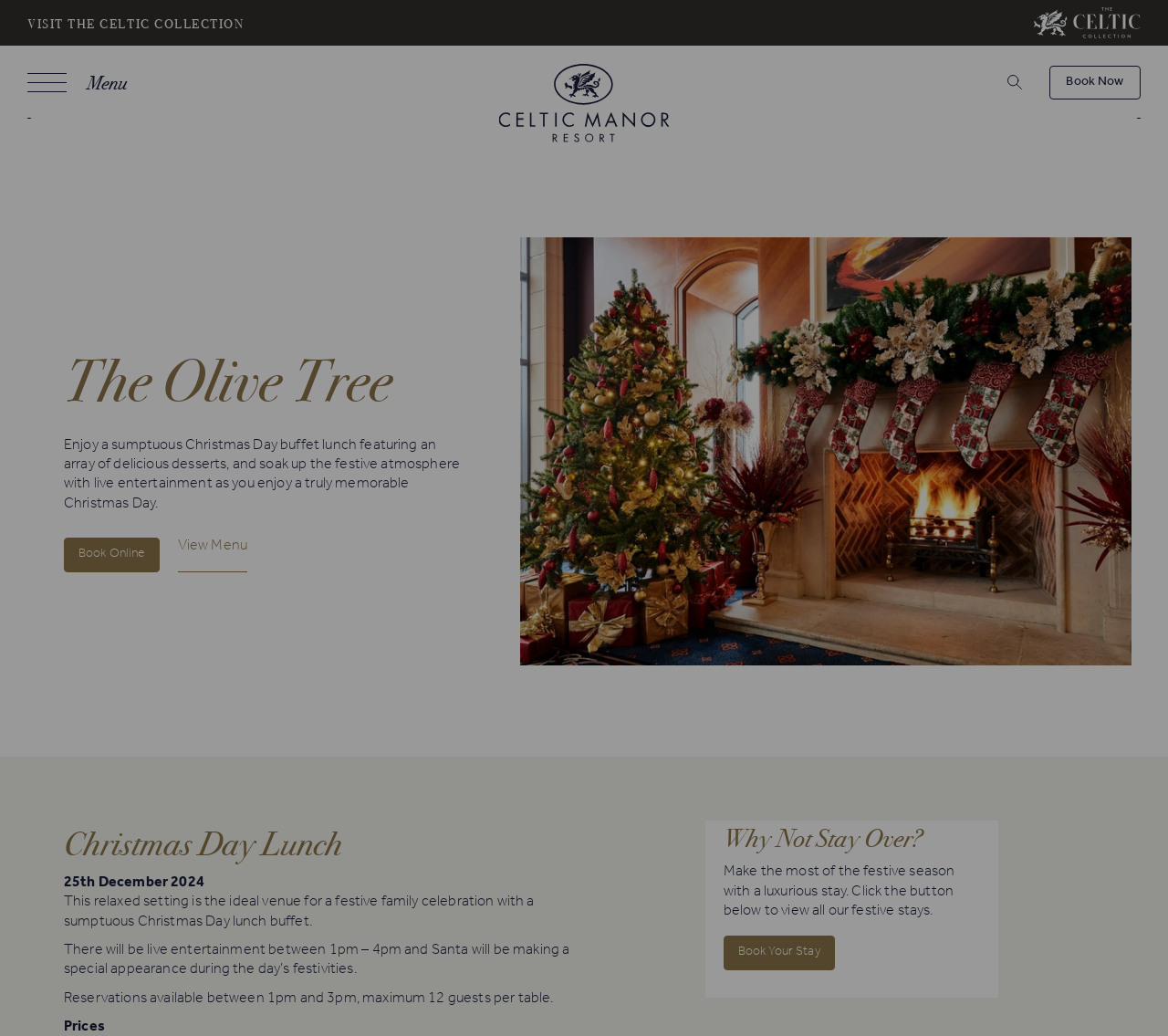What is the name of the resort?
Answer the question in as much detail as possible.

I found the answer by looking at the link element with the text 'Celtic Manor Resort' which is located at the top of the webpage, indicating that it is the name of the resort.